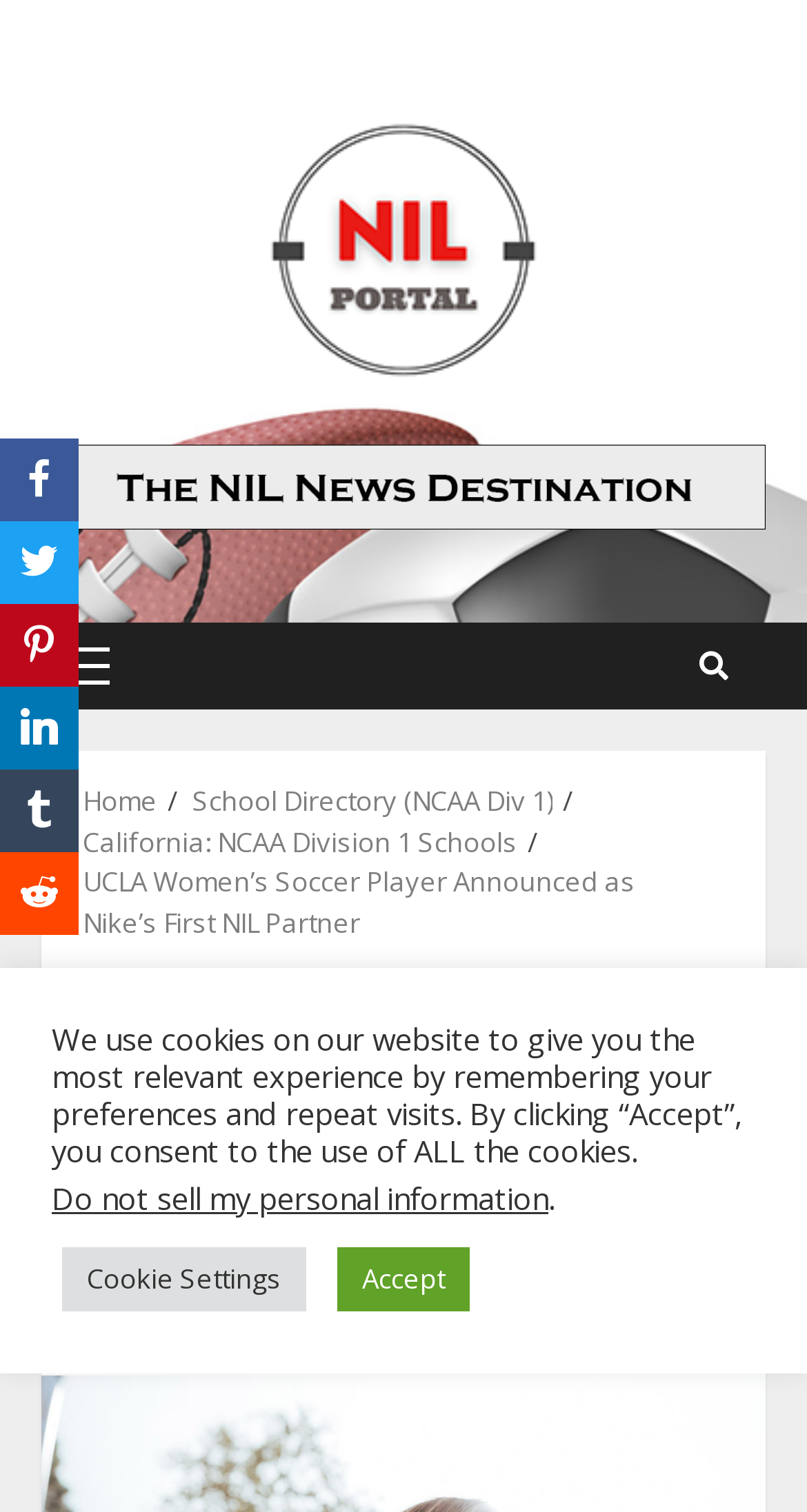Given the element description NIL Portal Staff, specify the bounding box coordinates of the corresponding UI element in the format (top-left x, top-left y, bottom-right x, bottom-right y). All values must be between 0 and 1.

[0.141, 0.834, 0.39, 0.858]